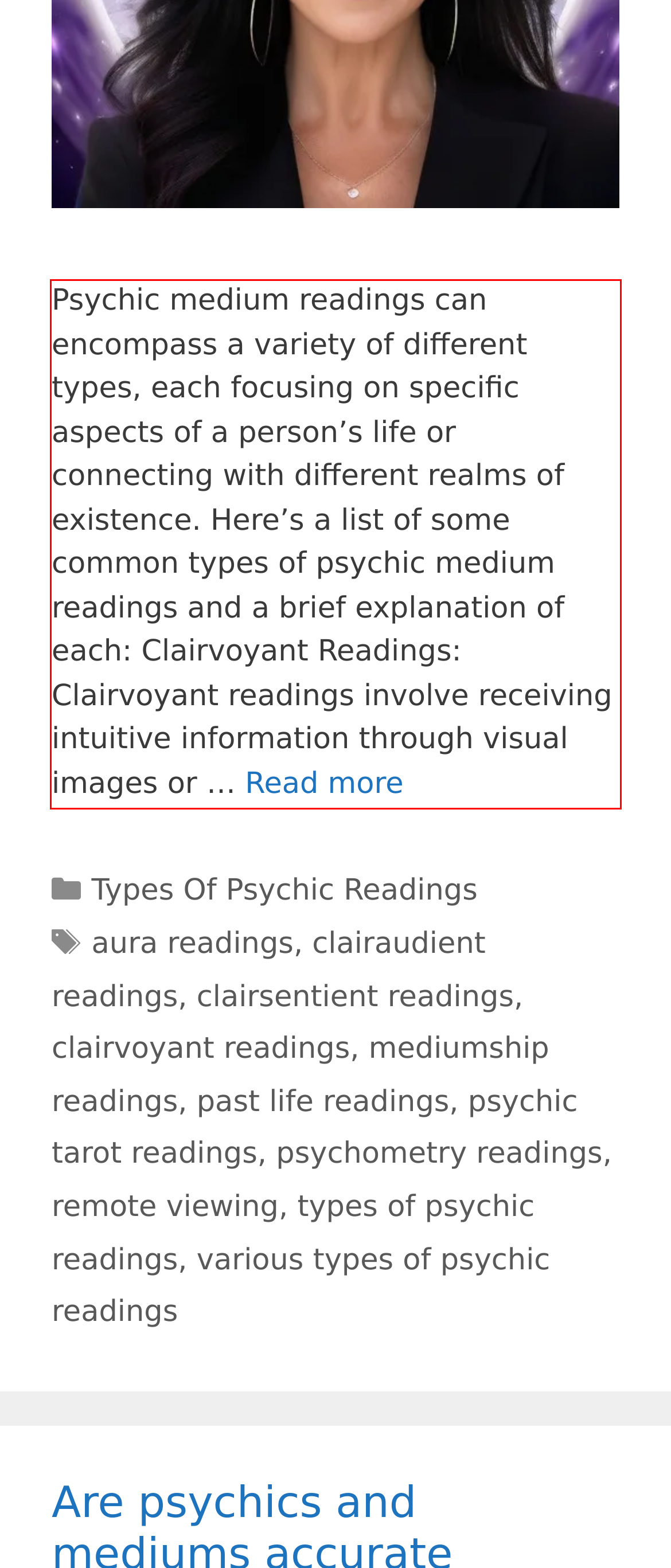You have a screenshot of a webpage where a UI element is enclosed in a red rectangle. Perform OCR to capture the text inside this red rectangle.

Psychic medium readings can encompass a variety of different types, each focusing on specific aspects of a person’s life or connecting with different realms of existence. Here’s a list of some common types of psychic medium readings and a brief explanation of each: Clairvoyant Readings: Clairvoyant readings involve receiving intuitive information through visual images or … Read more